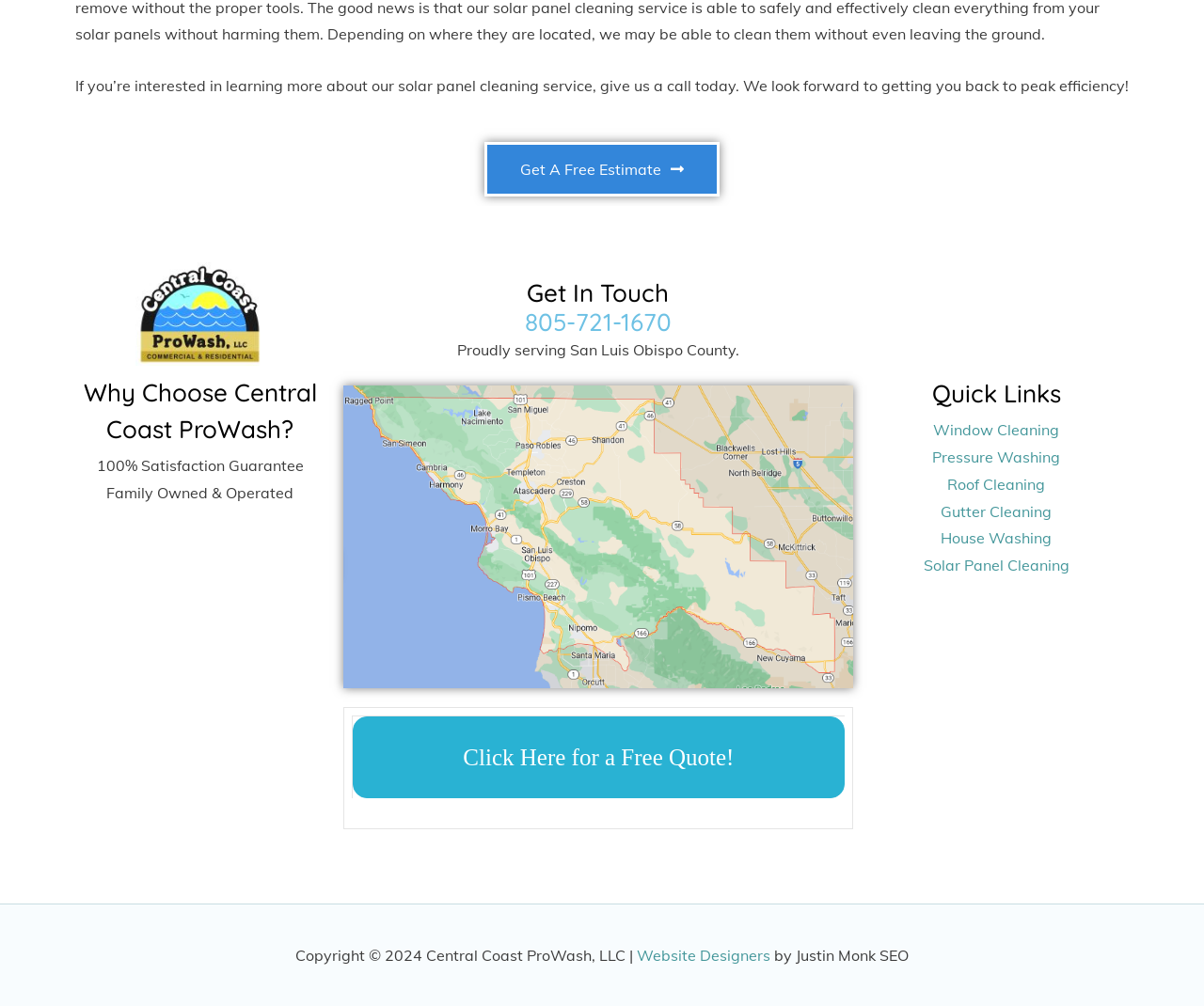What services are offered under 'Quick Links'?
Kindly offer a detailed explanation using the data available in the image.

I found the services by looking at the 'Quick Links' section, where it lists several services including 'Window Cleaning', 'Pressure Washing', 'Roof Cleaning', 'Gutter Cleaning', 'House Washing', and 'Solar Panel Cleaning'.